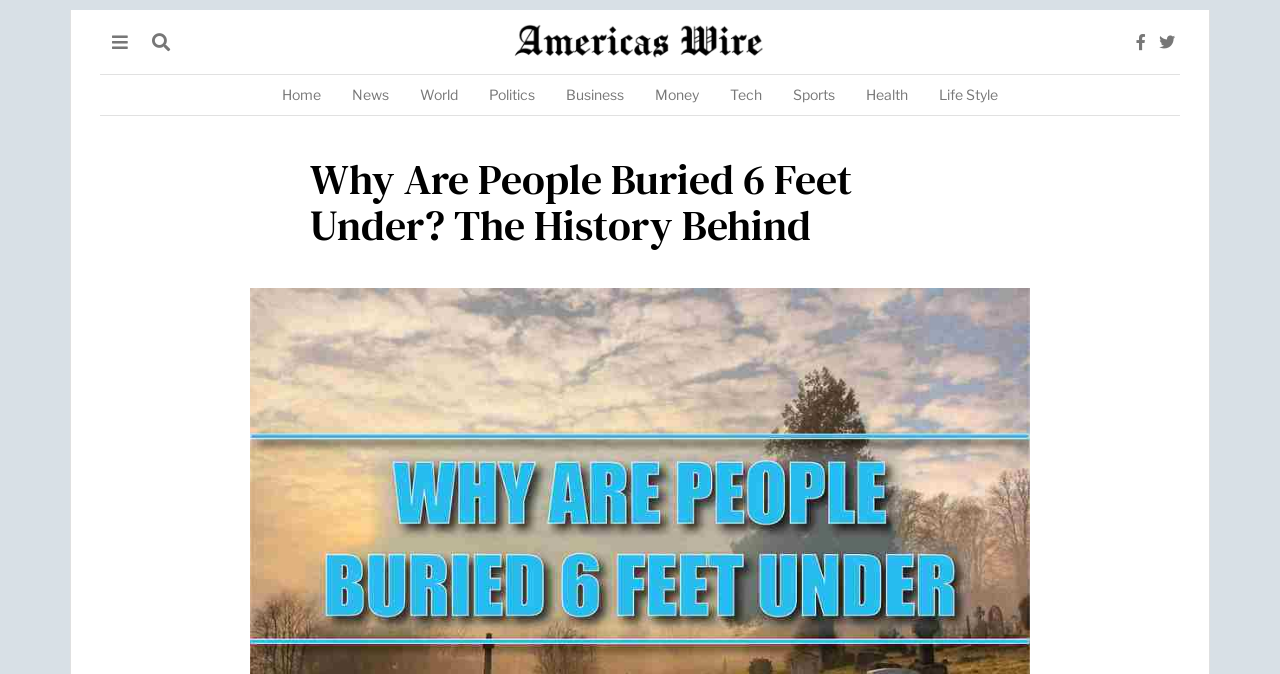Bounding box coordinates are given in the format (top-left x, top-left y, bottom-right x, bottom-right y). All values should be floating point numbers between 0 and 1. Provide the bounding box coordinate for the UI element described as: Health

[0.666, 0.111, 0.72, 0.17]